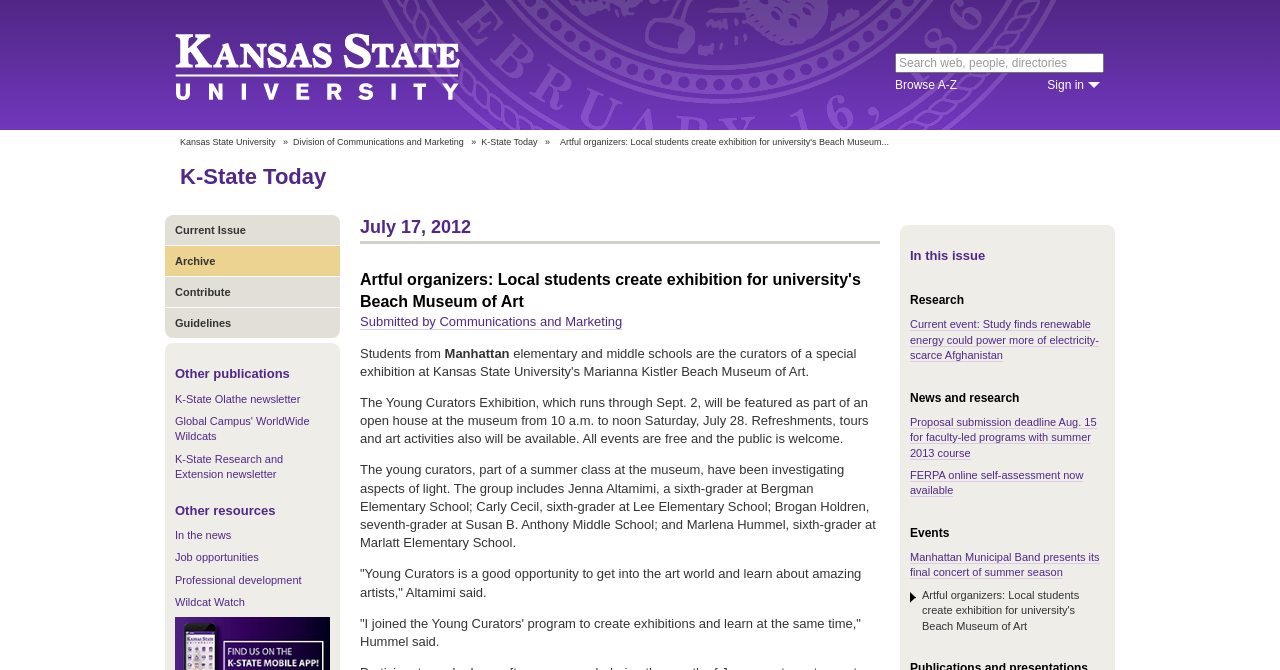Identify and provide the title of the webpage.

Kansas State University